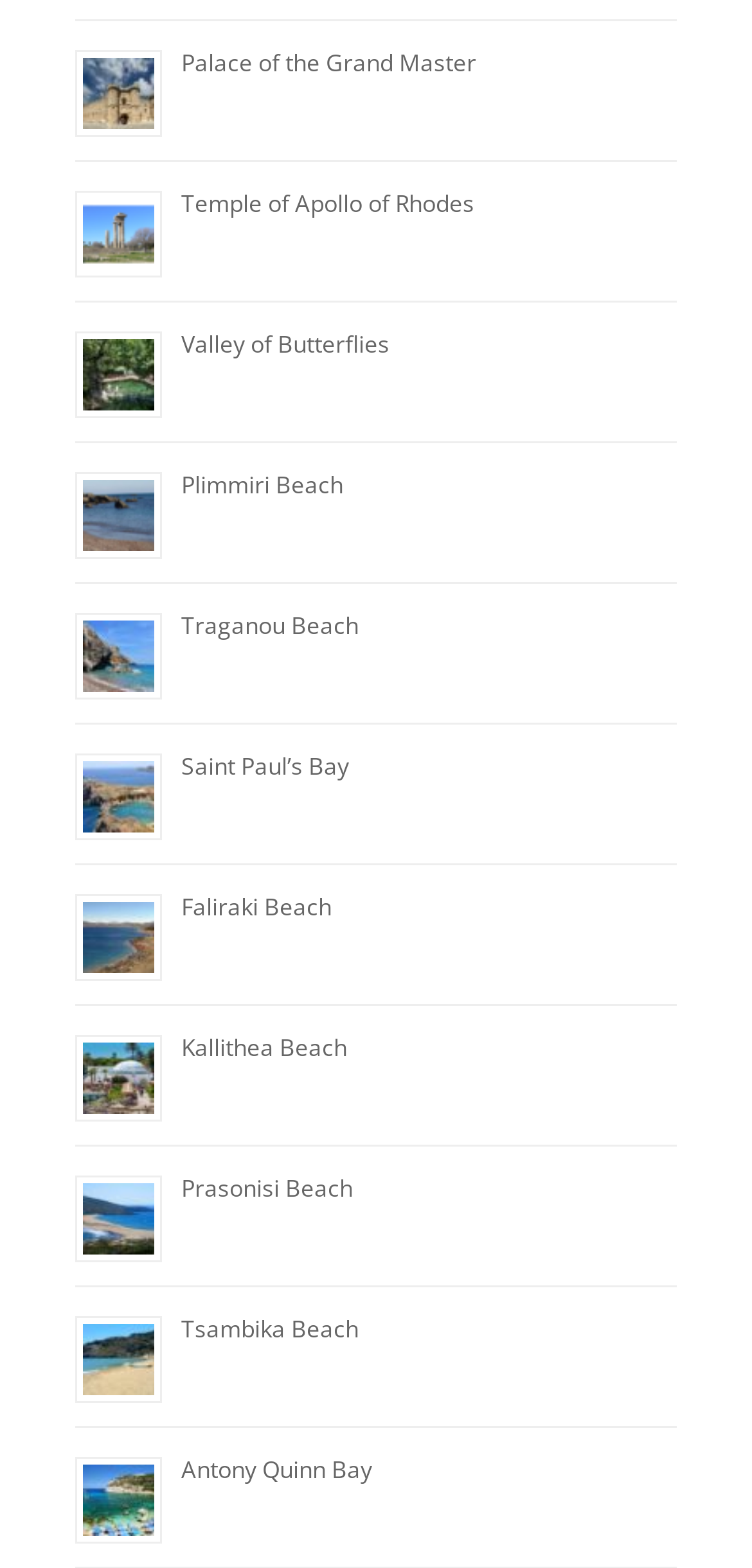Identify the bounding box coordinates of the area you need to click to perform the following instruction: "Discover Saint Paul’s Bay".

[0.241, 0.478, 0.464, 0.499]